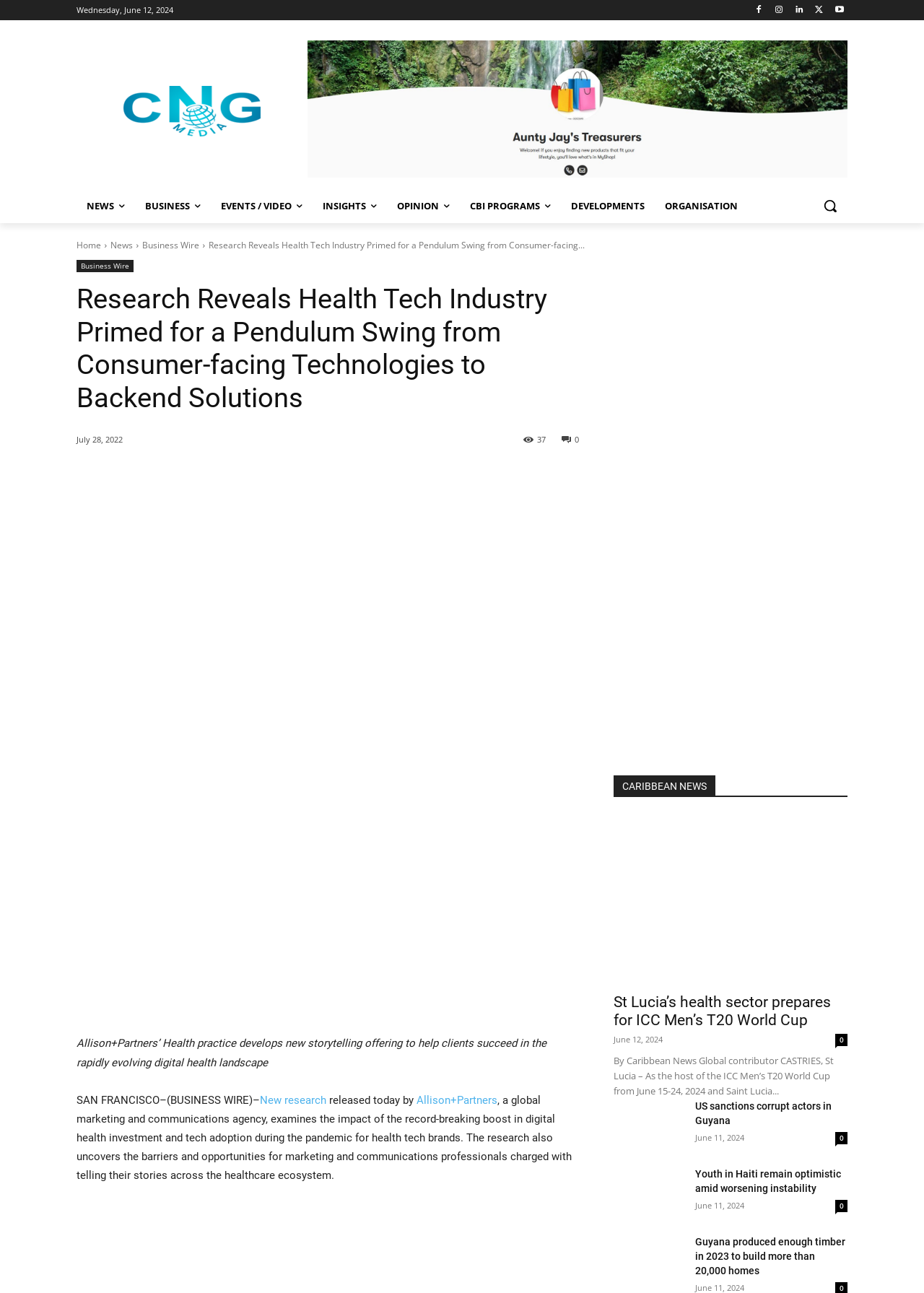Based on the element description, predict the bounding box coordinates (top-left x, top-left y, bottom-right x, bottom-right y) for the UI element in the screenshot: Events / Video

[0.228, 0.146, 0.338, 0.173]